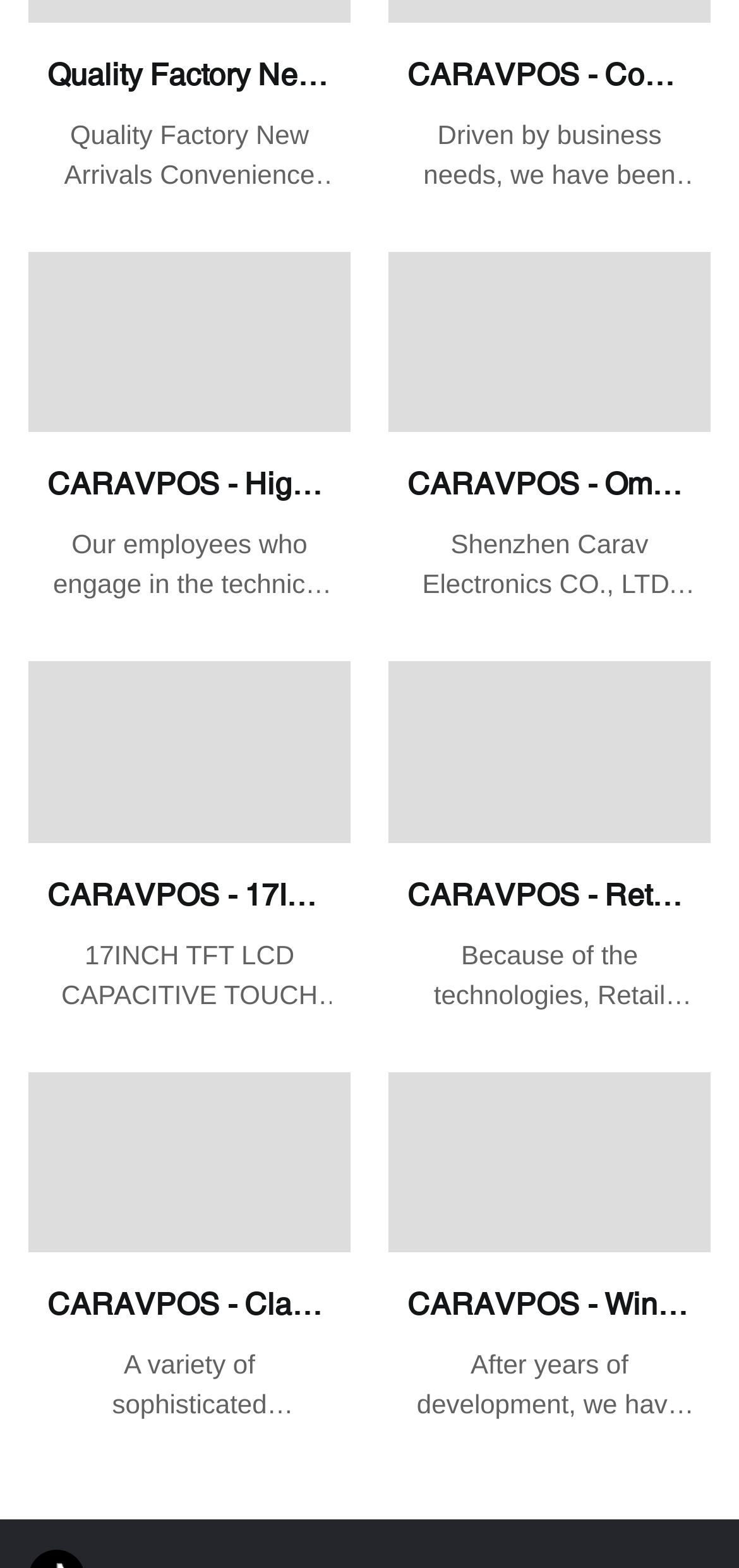Determine the bounding box coordinates of the clickable region to carry out the instruction: "Check out CARAVPOS - Omni-Direction 1D barcode and 2D barcode Scanner Ungrouped".

[0.526, 0.16, 0.962, 0.276]